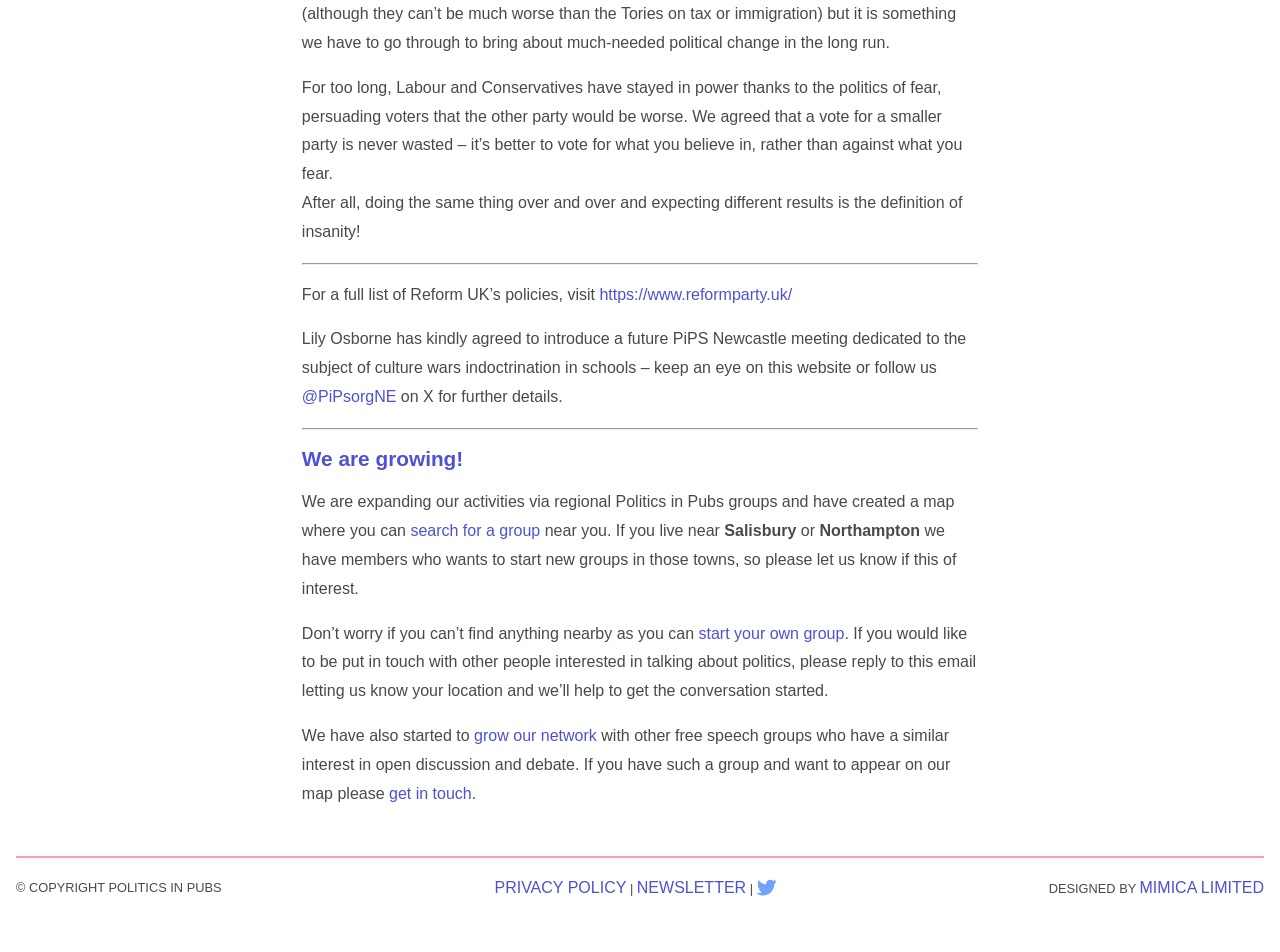Find the bounding box coordinates for the area you need to click to carry out the instruction: "search for a group near you". The coordinates should be four float numbers between 0 and 1, indicated as [left, top, right, bottom].

[0.321, 0.548, 0.422, 0.566]